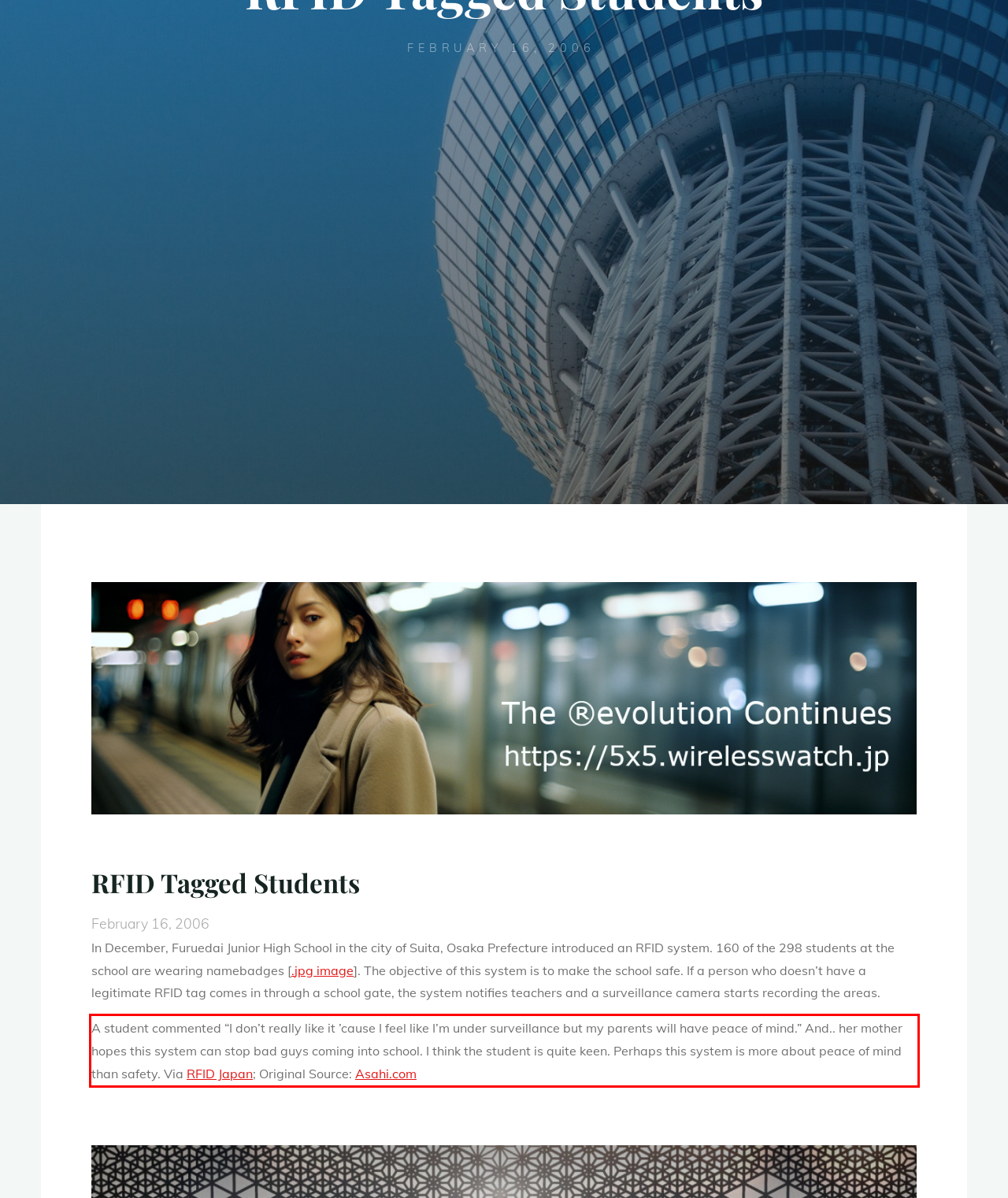You have a screenshot of a webpage where a UI element is enclosed in a red rectangle. Perform OCR to capture the text inside this red rectangle.

A student commented “I don’t really like it ’cause I feel like I’m under surveillance but my parents will have peace of mind.” And.. her mother hopes this system can stop bad guys coming into school. I think the student is quite keen. Perhaps this system is more about peace of mind than safety. Via RFID Japan; Original Source: Asahi.com